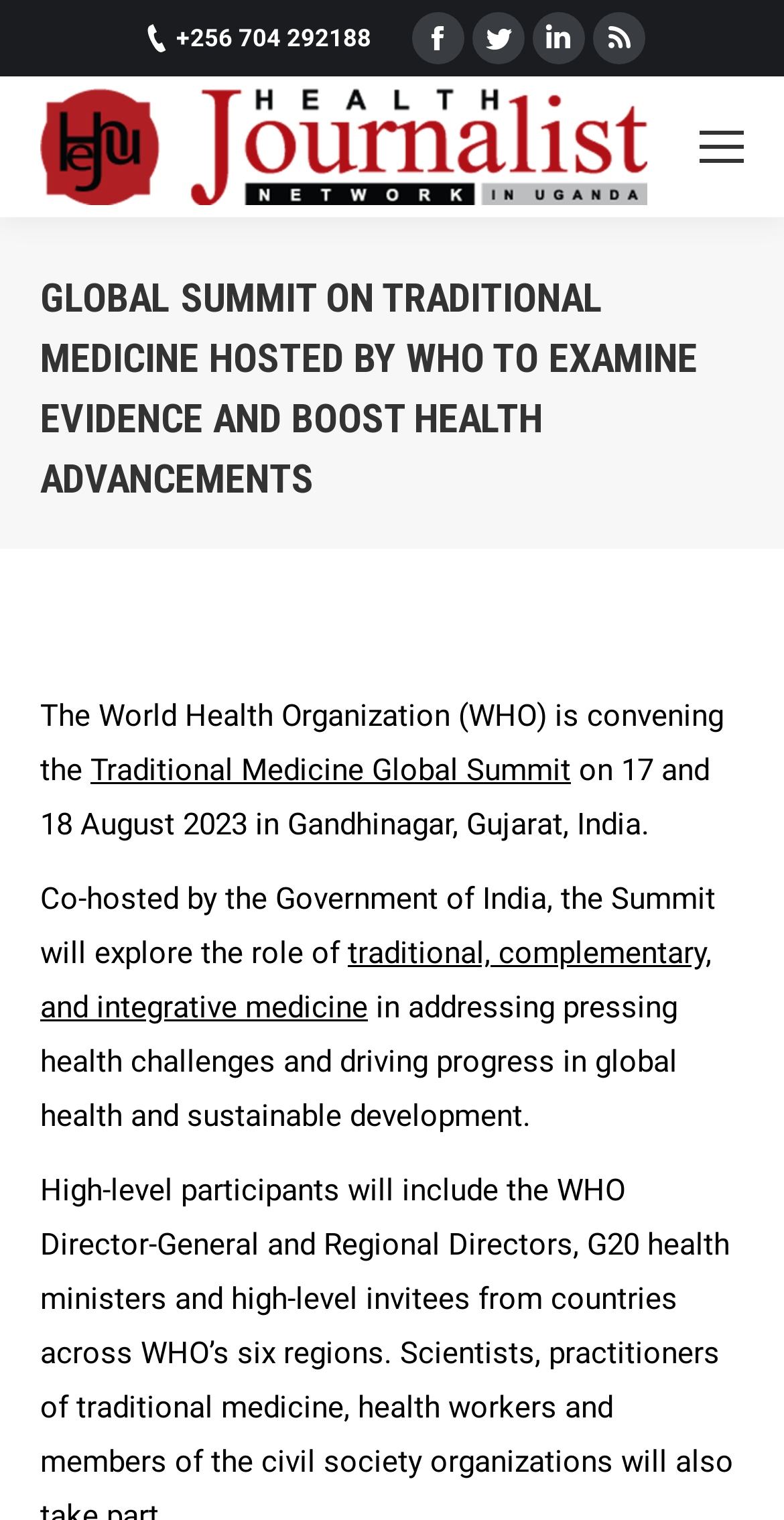Determine the bounding box coordinates of the clickable region to carry out the instruction: "Read about Traditional Medicine Global Summit".

[0.115, 0.495, 0.728, 0.519]